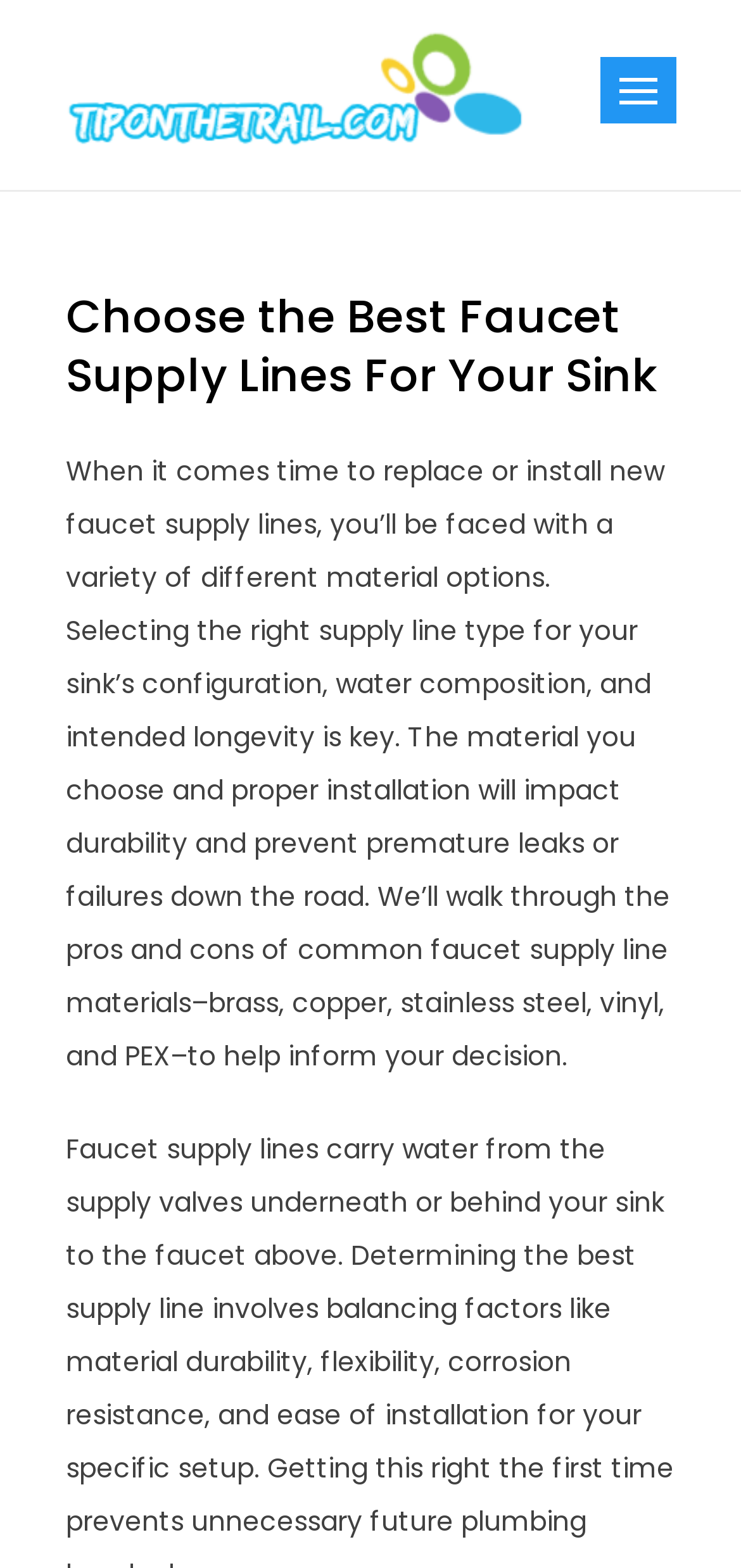What is the main topic of this webpage?
Please give a well-detailed answer to the question.

Based on the content of the webpage, it appears that the main topic is discussing faucet supply lines, specifically choosing the right type for a sink's configuration, water composition, and intended longevity.